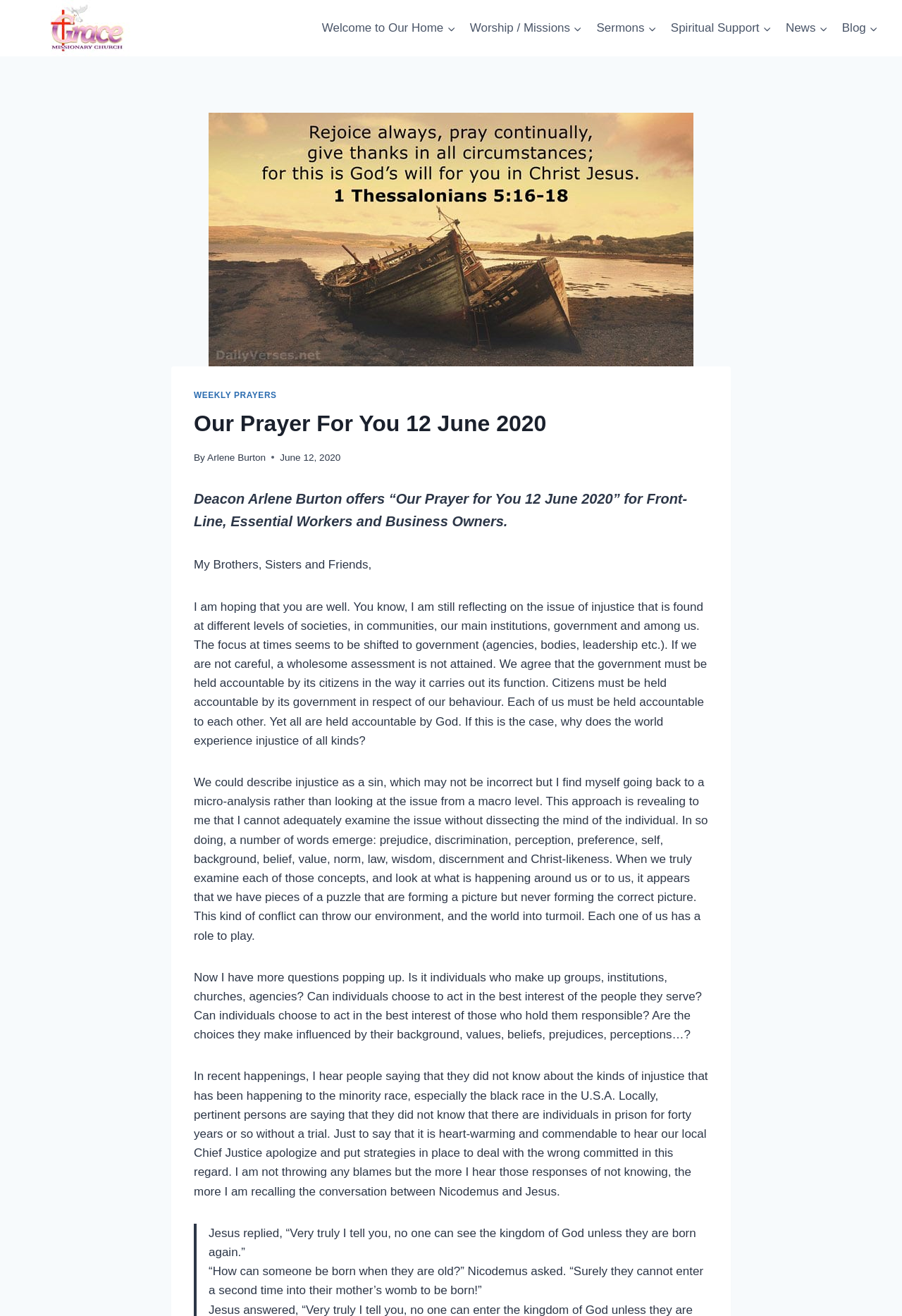Identify the bounding box for the UI element that is described as follows: "Welcome to Our HomeExpand".

[0.349, 0.009, 0.513, 0.034]